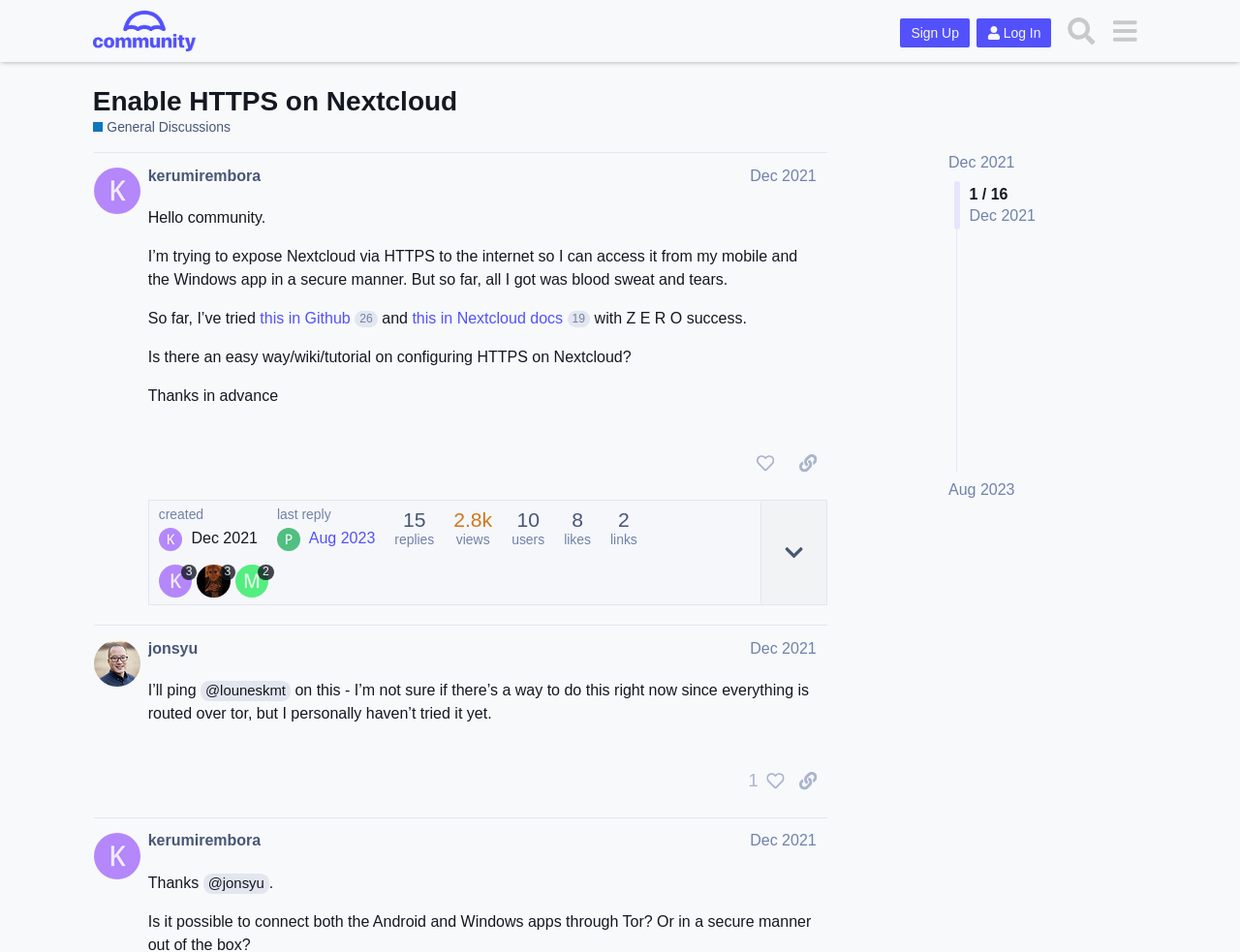Determine the bounding box for the UI element that matches this description: "this in Github 26".

[0.21, 0.326, 0.305, 0.343]